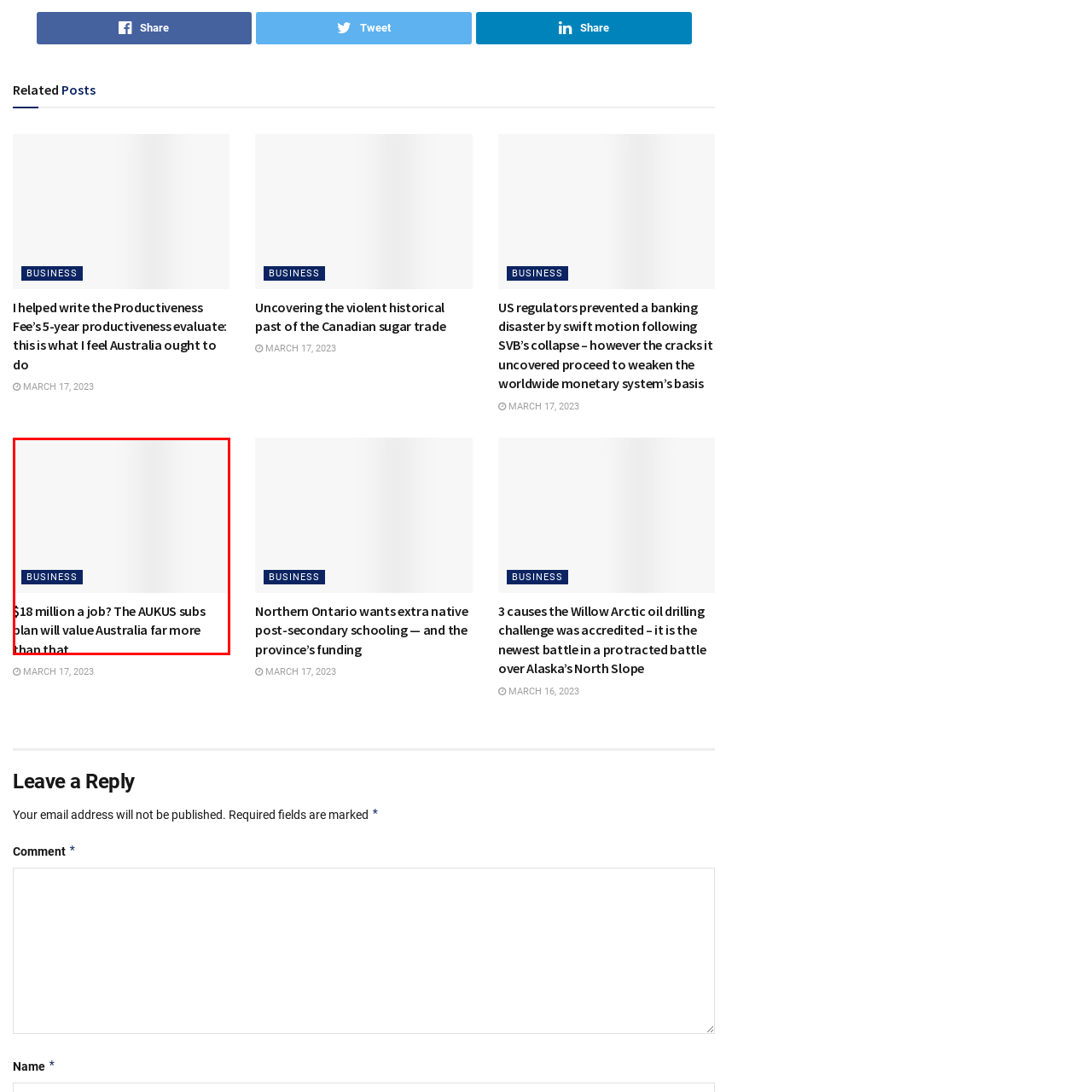View the image inside the red box and answer the question briefly with a word or phrase:
What is the topic of discussion in the article?

AUKUS submarine program